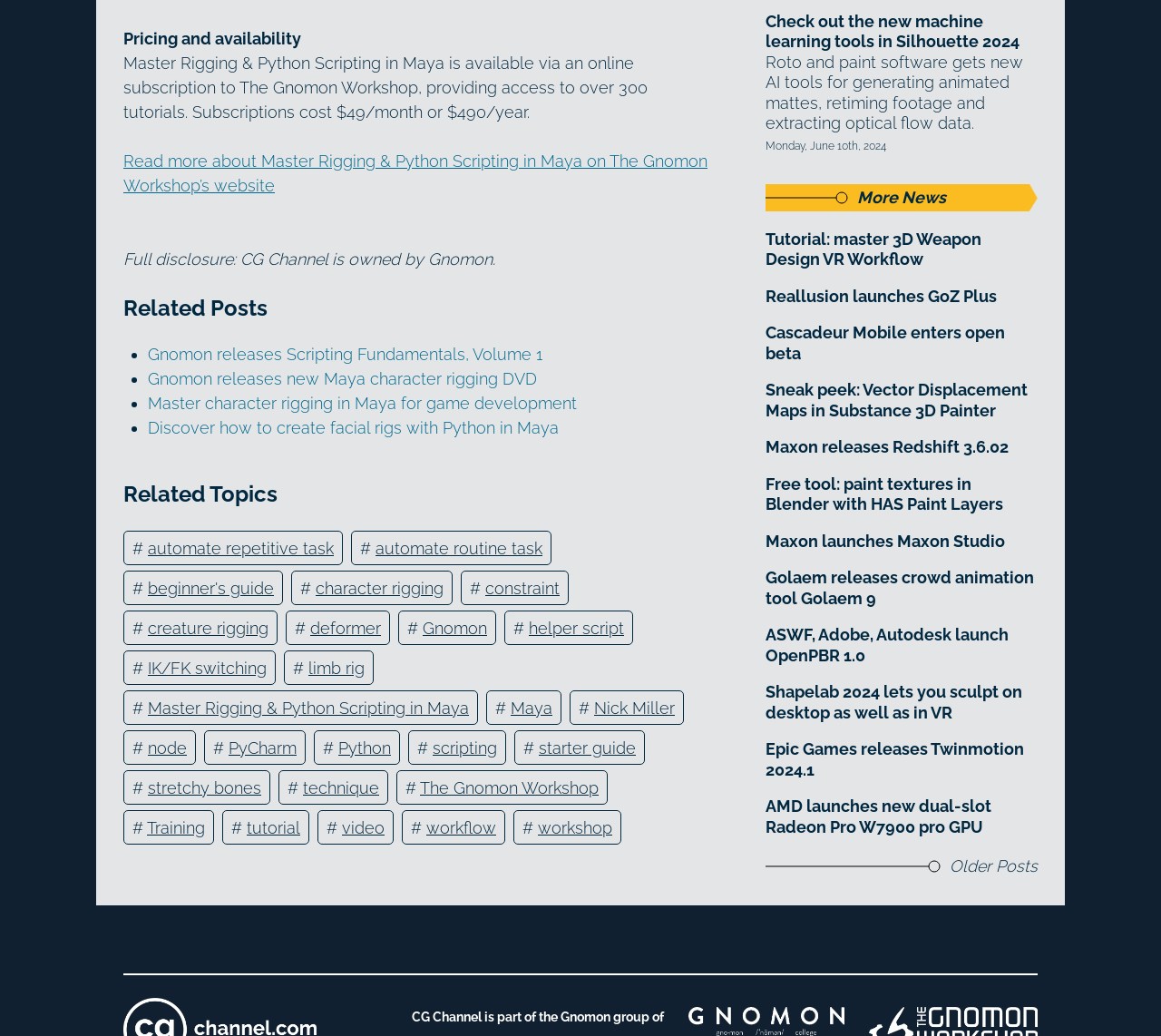Find and specify the bounding box coordinates that correspond to the clickable region for the instruction: "Learn about Master character rigging in Maya for game development".

[0.127, 0.38, 0.497, 0.398]